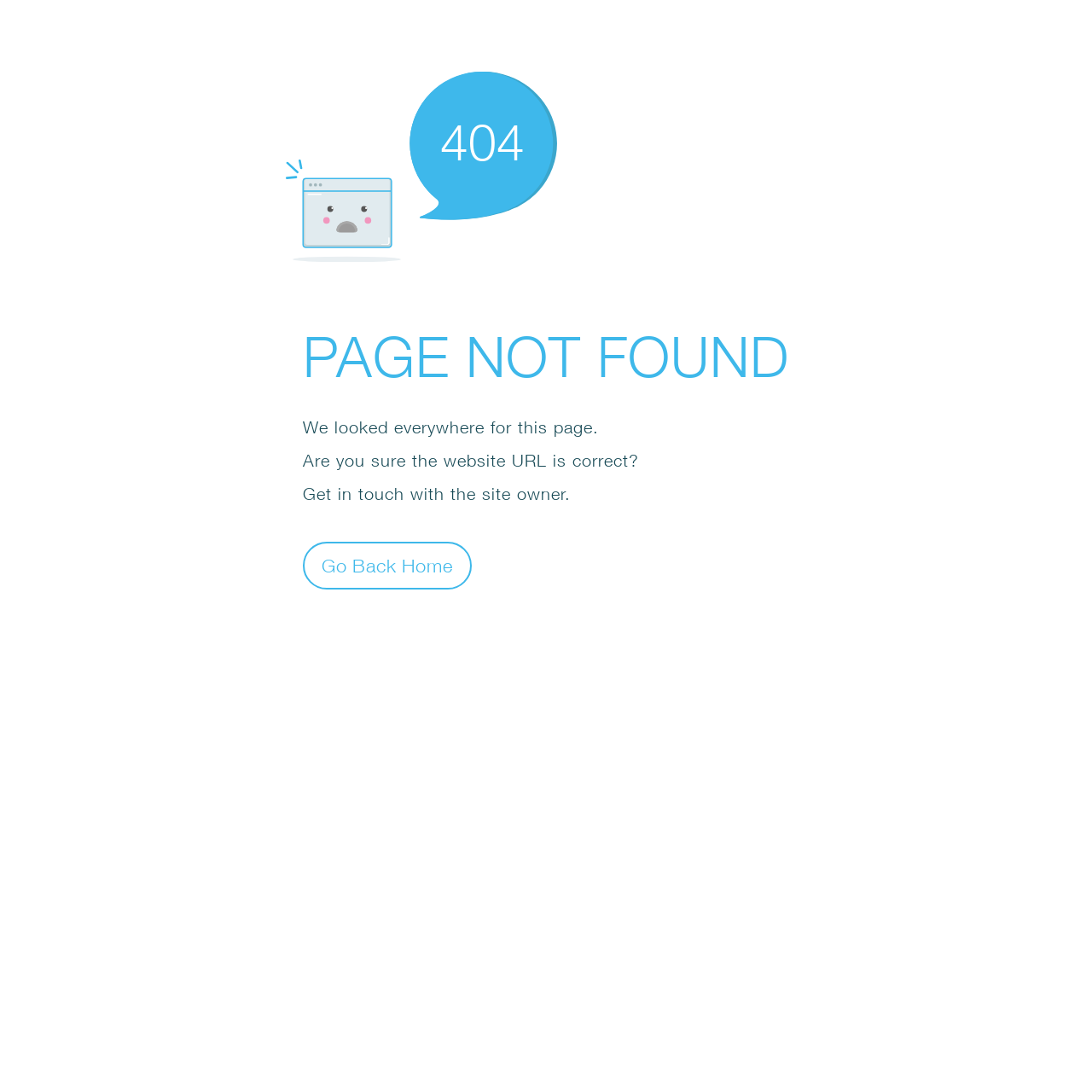What is the error code displayed?
Make sure to answer the question with a detailed and comprehensive explanation.

The error code is displayed as a static text '404' within the SvgRoot element, which is a prominent element on the webpage, indicating that the page is not found.